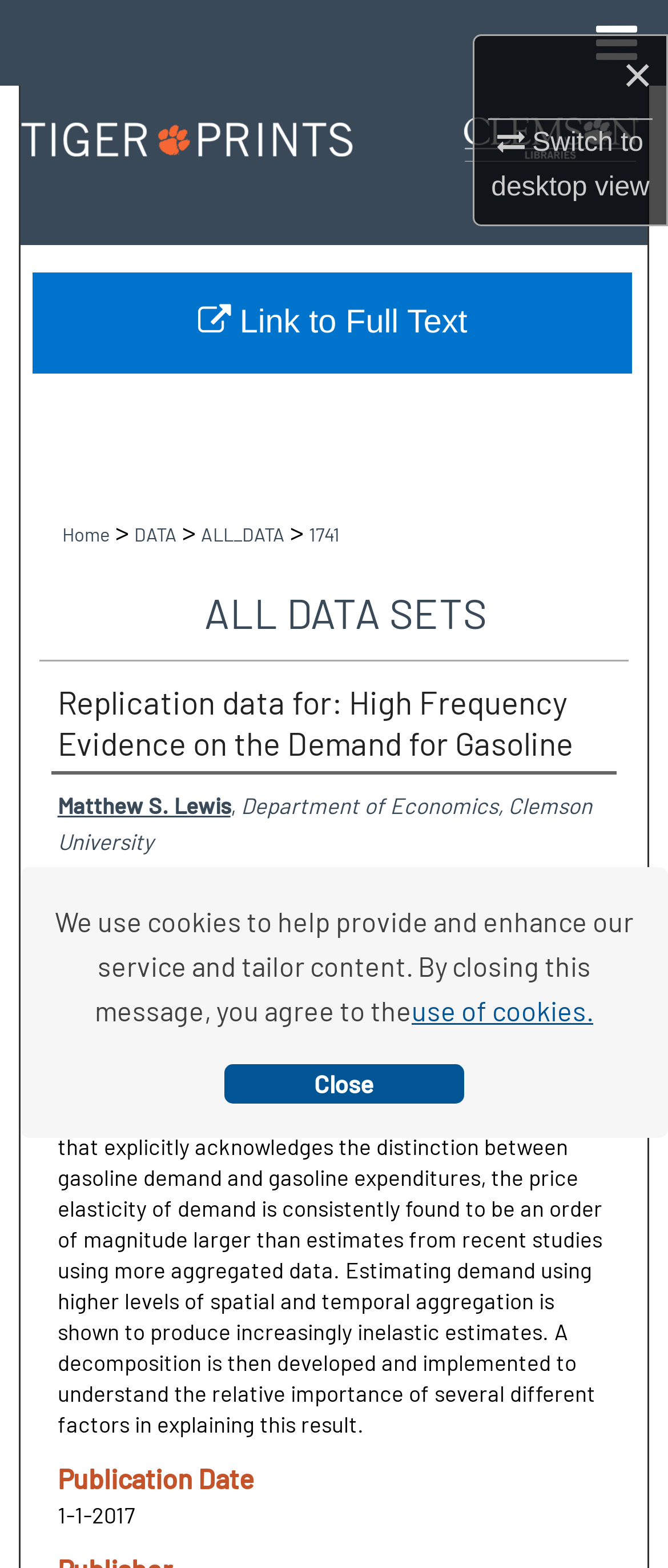Provide a comprehensive description of the webpage.

The webpage appears to be a data repository or academic paper webpage. At the top, there is a dialog box for cookie consent, which contains a message about using cookies to enhance the service and tailor content. Below this, there are several links, including a "×" symbol to close the dialog, a link to switch to desktop view, and a menu link.

On the top-right corner, there is a logo of TigerPrints, accompanied by an image of Clemson University. Below this, there is a navigation breadcrumb trail that shows the current location in the website hierarchy.

The main content of the webpage is divided into sections. The first section is headed "ALL DATA SETS" and contains a link to the same title. Below this, there is a heading "Replication data for: High Frequency Evidence on the Demand for Gasoline" which is the title of the paper or dataset being presented.

The next section lists the authors of the paper, including Matthew S. Lewis, Frank A. Wolak, and Laurence Levin, with their respective affiliations. Following this, there is a description of the paper, which explains that daily city-level expenditures and prices are used to estimate the price responsiveness of gasoline demand in the United States.

Below the description, there are headings for "Publication Date" and "Publisher", with the publication date listed as January 1, 2017. Finally, there is a link to the full text of the paper.